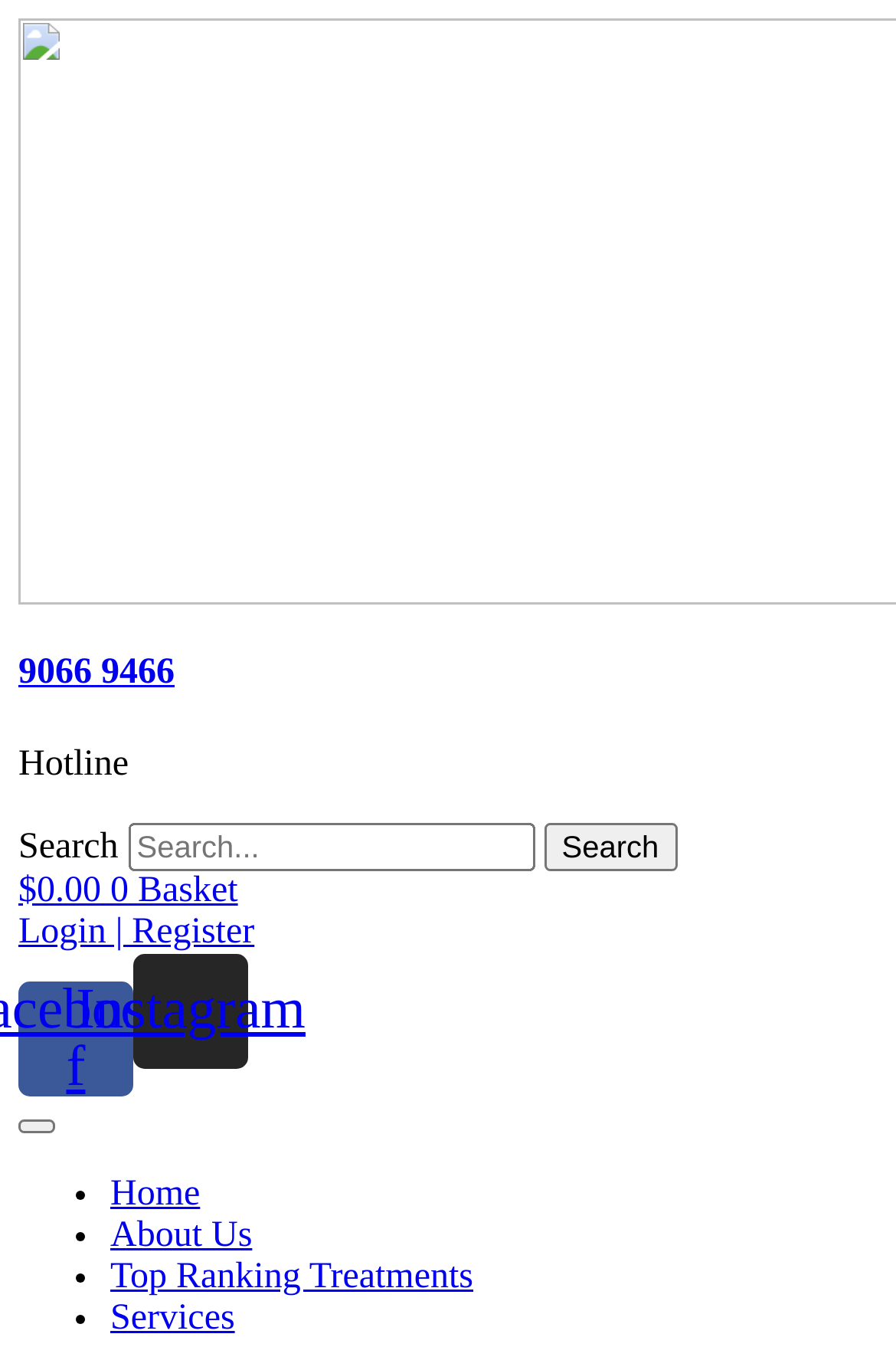Identify the bounding box coordinates of the HTML element based on this description: "9066 9466".

[0.021, 0.485, 0.195, 0.514]